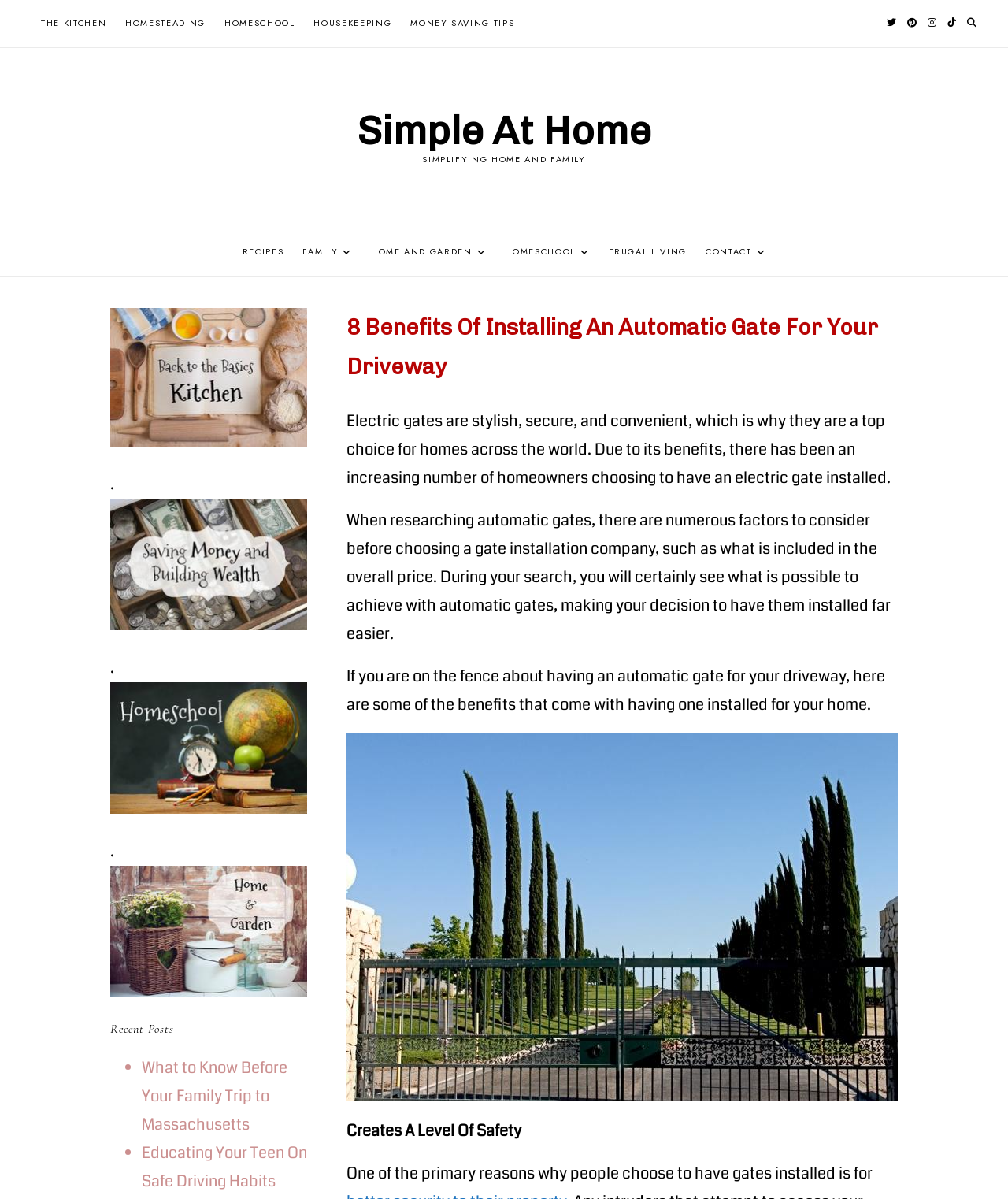What is the section below the main content?
Based on the image, provide your answer in one word or phrase.

Recent Posts